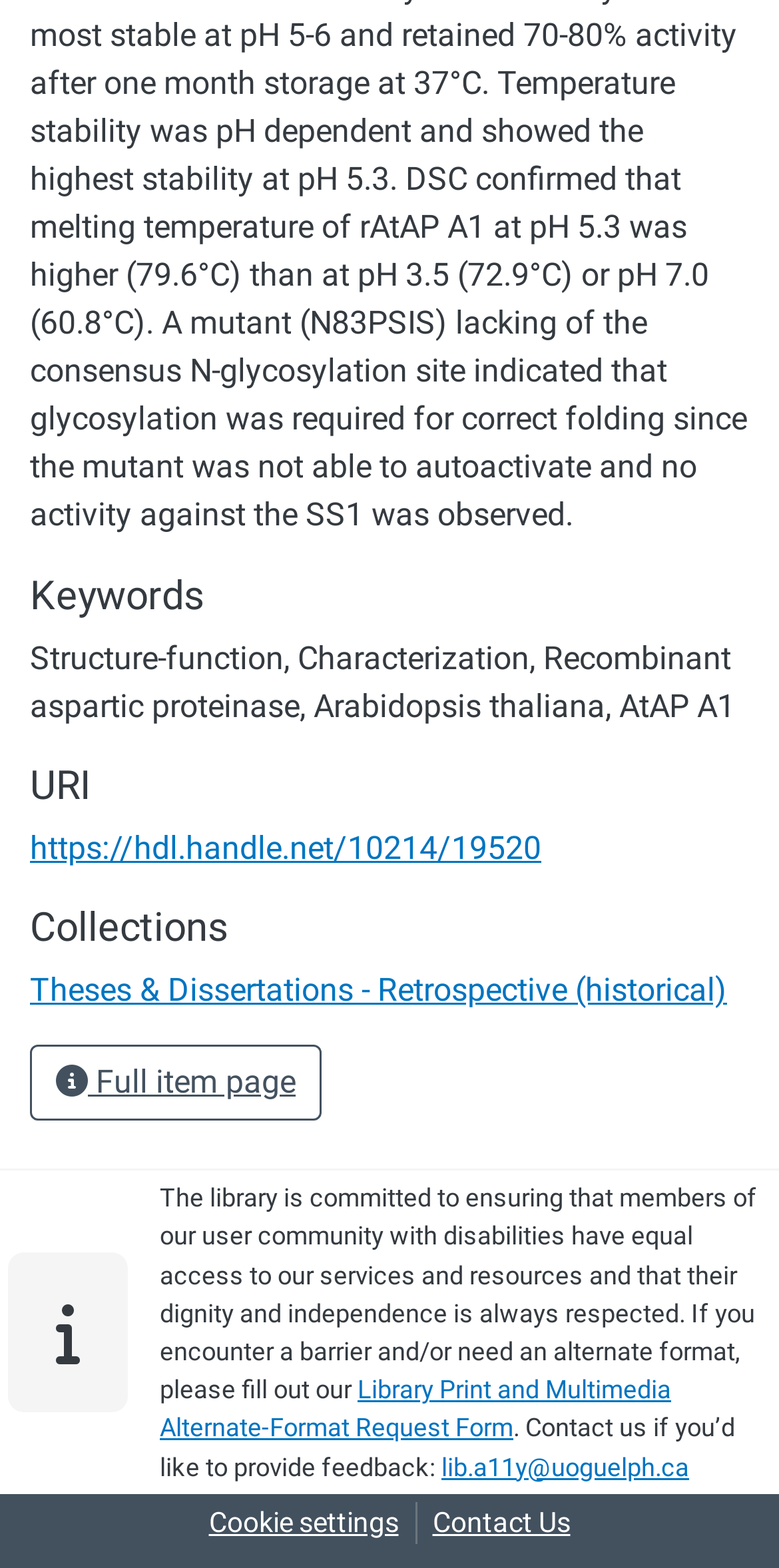Please determine the bounding box coordinates for the UI element described as: "Full item page".

[0.038, 0.667, 0.413, 0.715]